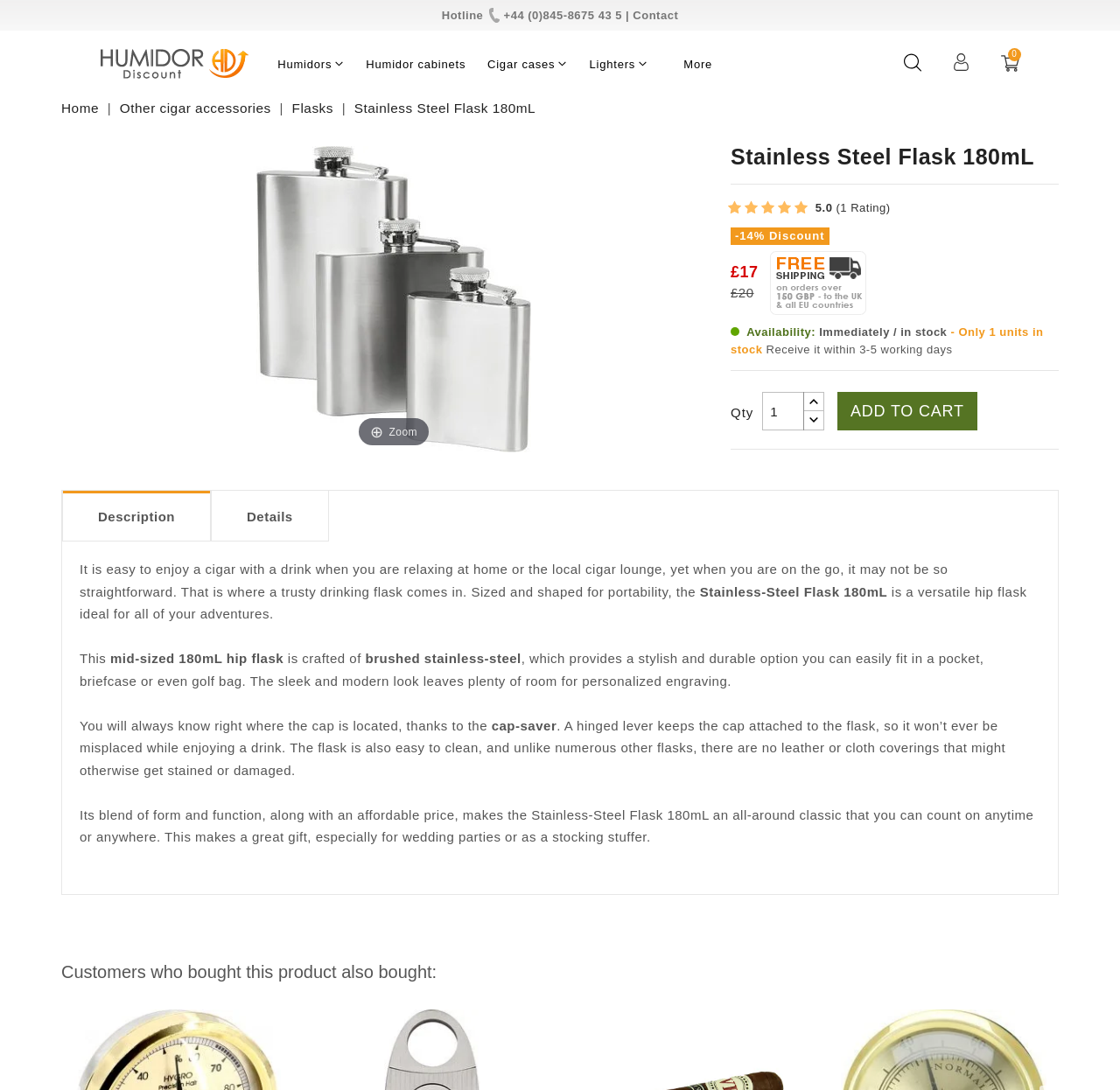What is the rating of the product? From the image, respond with a single word or brief phrase.

5.0